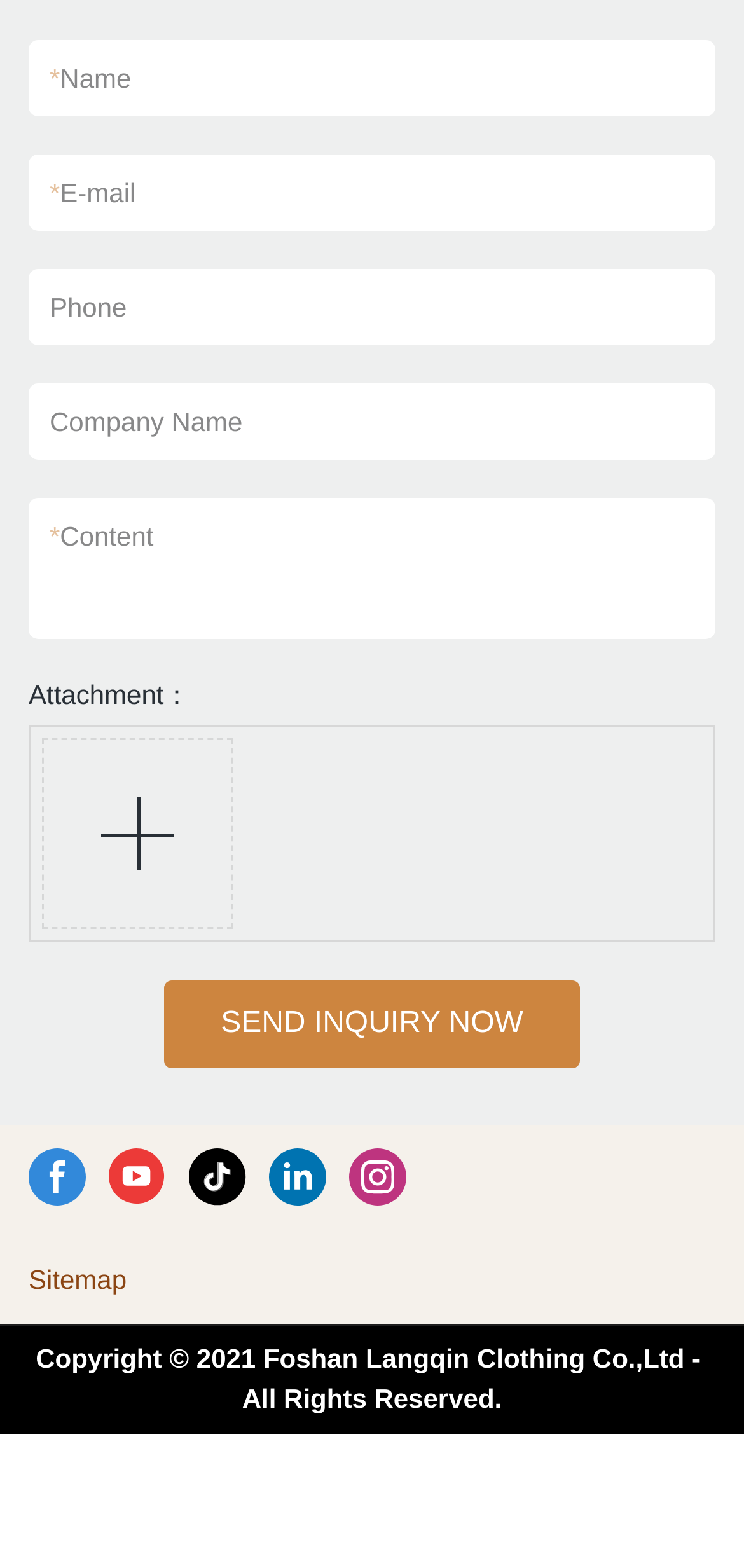Locate the bounding box for the described UI element: "Sitemap". Ensure the coordinates are four float numbers between 0 and 1, formatted as [left, top, right, bottom].

[0.038, 0.805, 0.17, 0.825]